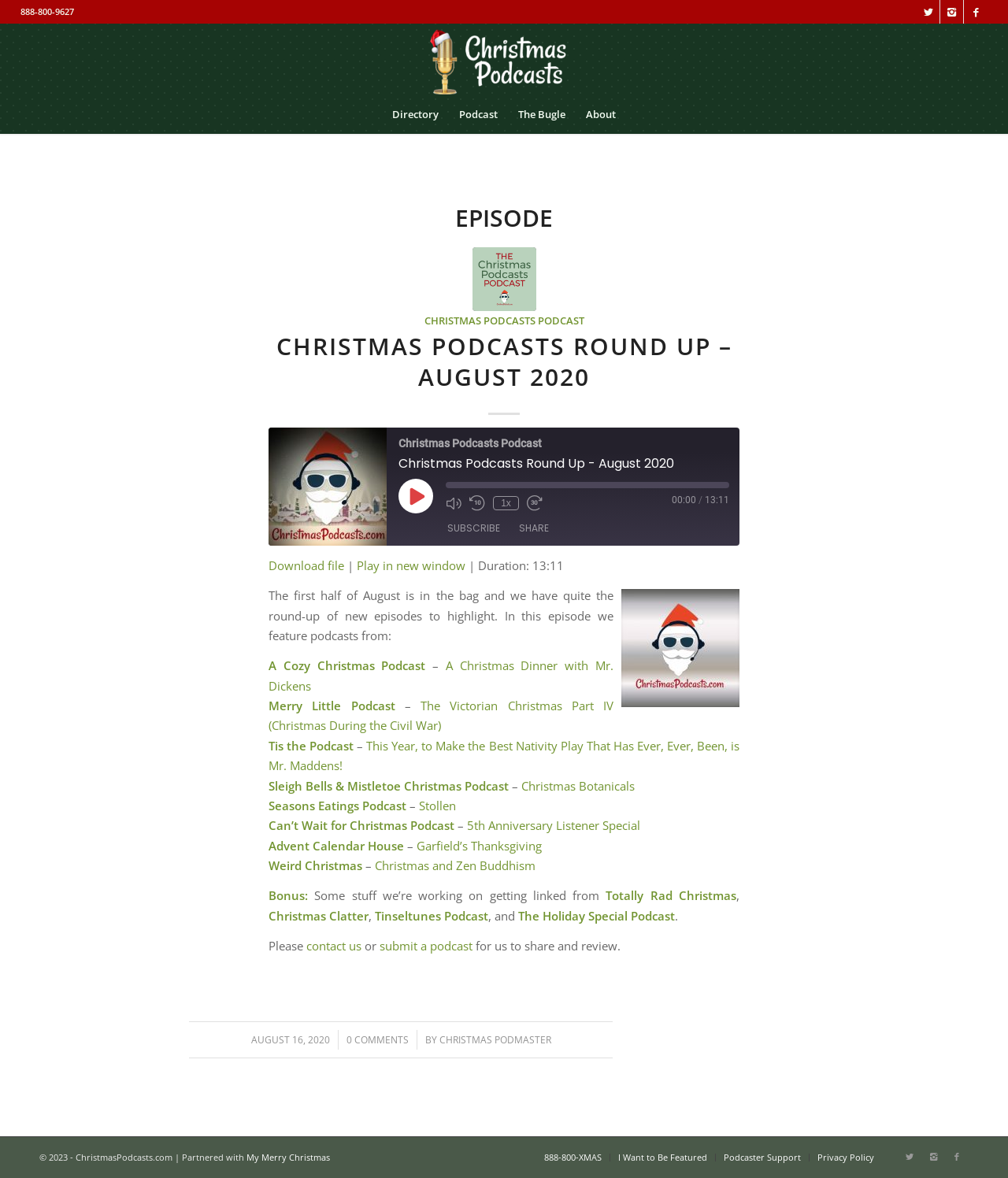Based on the visual content of the image, answer the question thoroughly: How many podcast episodes are featured in this round-up?

The number of podcast episodes featured in this round-up can be determined by counting the number of link elements with a similar format, such as 'A Cozy Christmas Podcast', 'A Christmas Dinner with Mr. Dickens', and so on. There are 12 such link elements on the webpage.